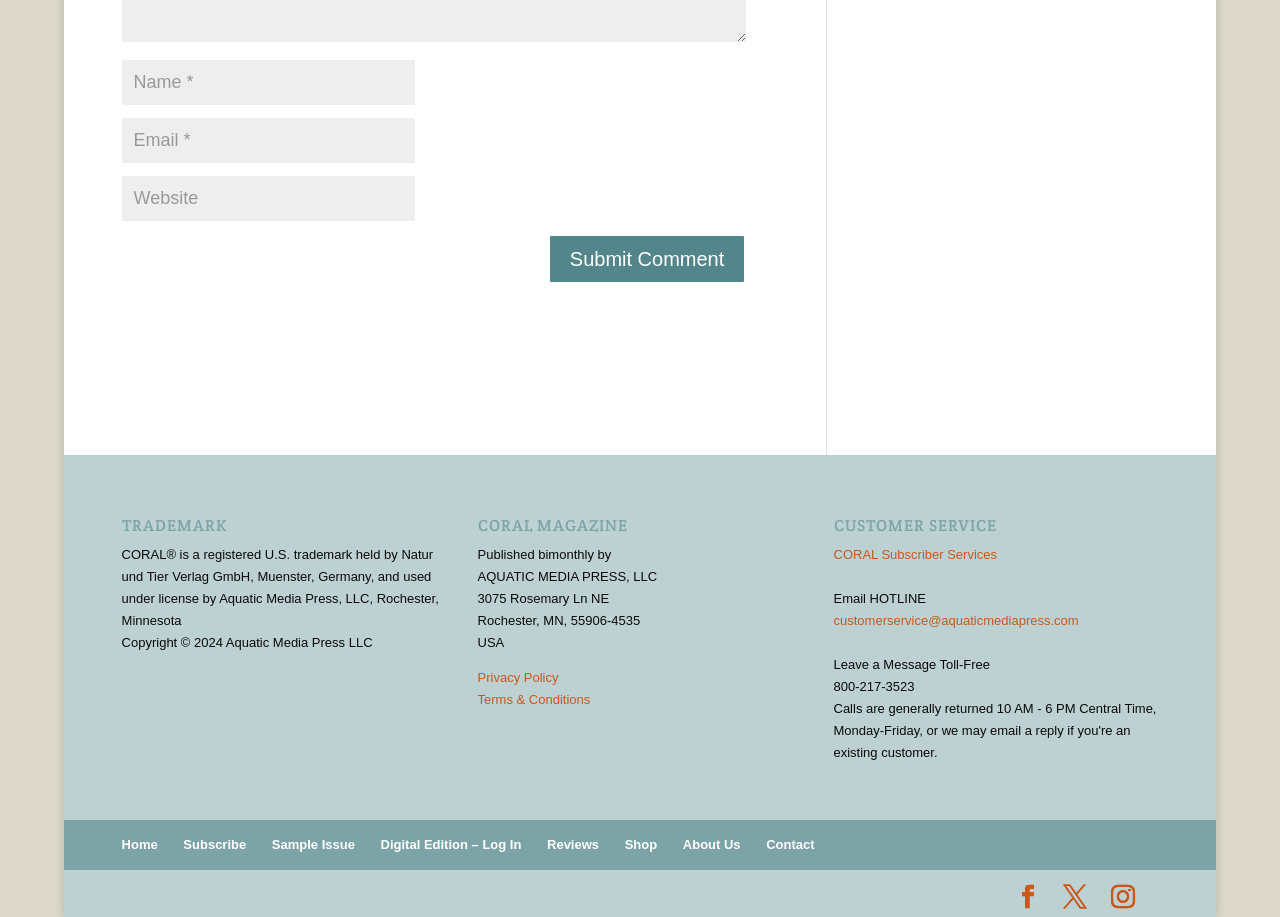Refer to the screenshot and answer the following question in detail:
How can I contact customer service?

I can see a section labeled 'CUSTOMER SERVICE' with a link to 'CORAL Subscriber Services' and a static text element with the email address 'customerservice@aquaticmediapress.com' and a toll-free phone number. This suggests that I can contact customer service via email or phone.